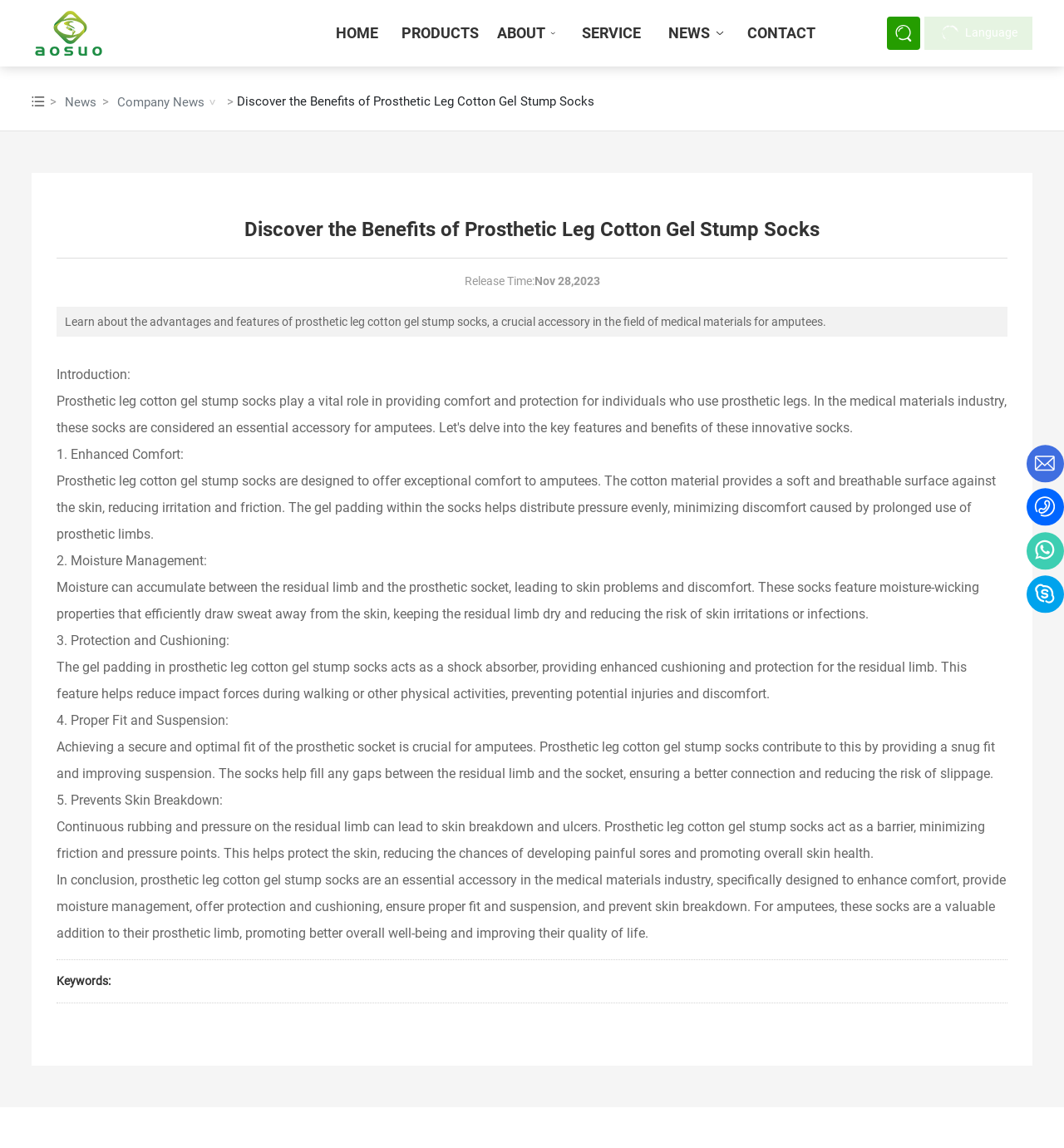Can you identify the bounding box coordinates of the clickable region needed to carry out this instruction: 'Click the 'NEWS' link'? The coordinates should be four float numbers within the range of 0 to 1, stated as [left, top, right, bottom].

[0.615, 0.0, 0.695, 0.058]